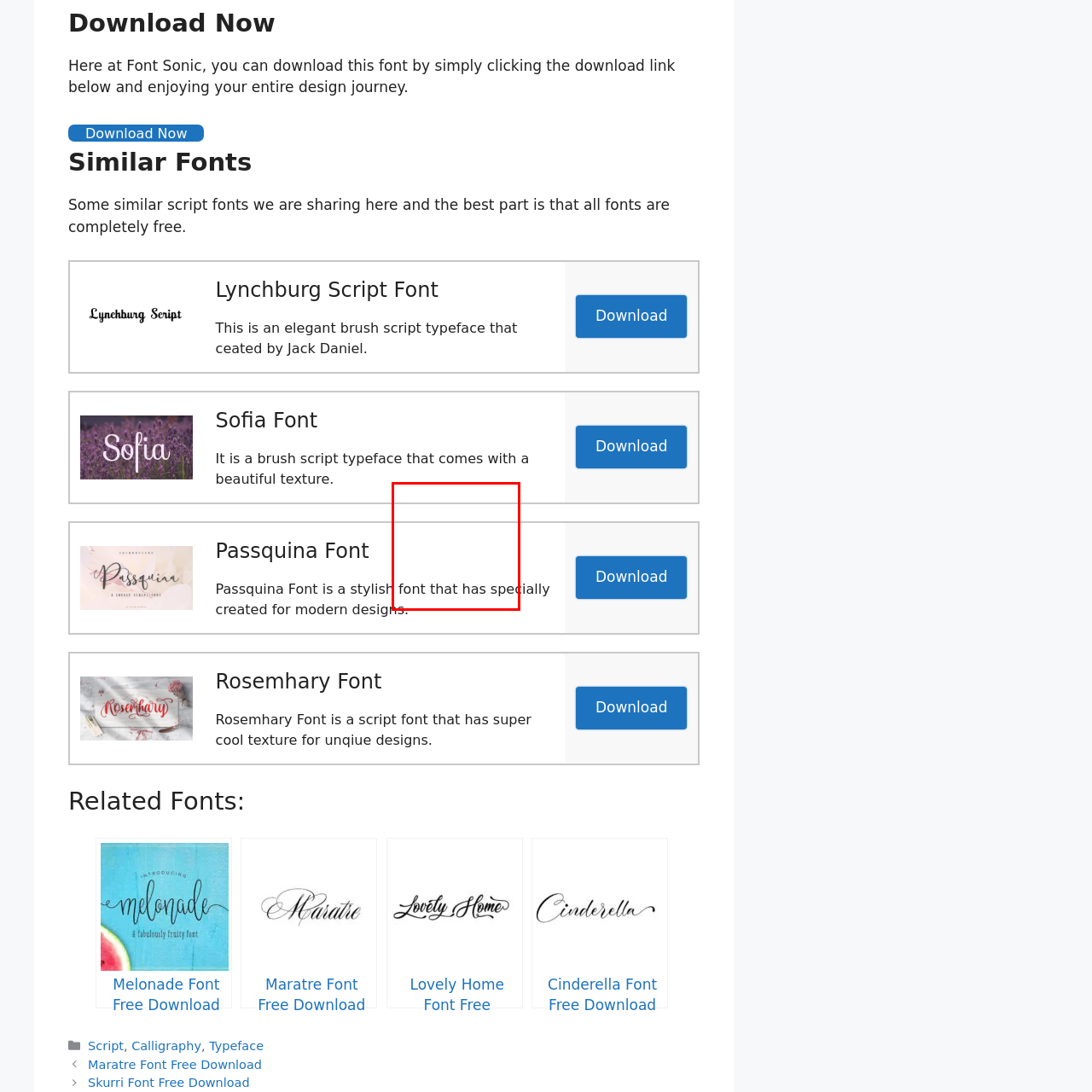View the segment outlined in white, What is the purpose of the font? 
Answer using one word or phrase.

For modern design applications